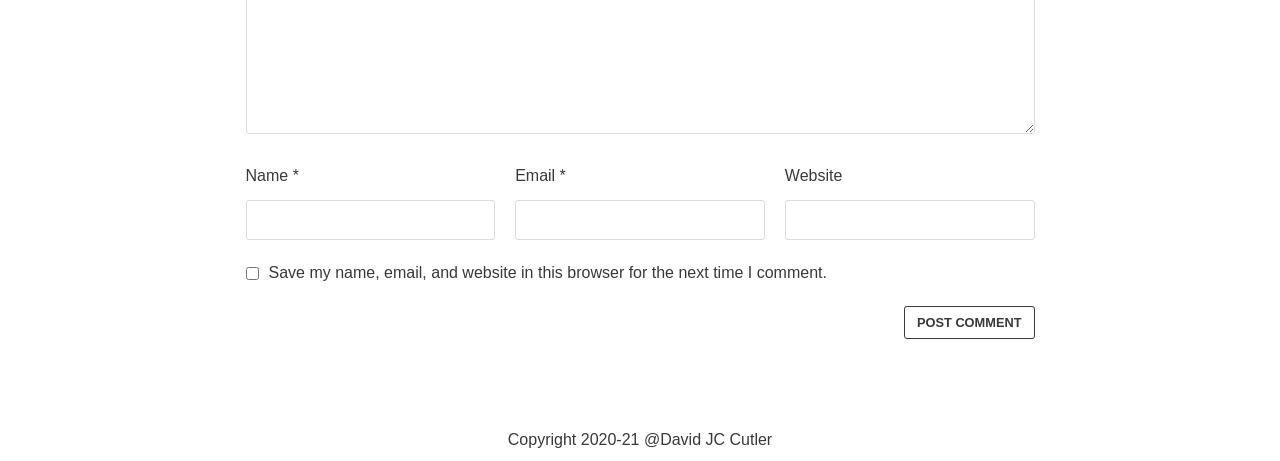What is the optional field in the form?
Examine the image and provide an in-depth answer to the question.

The form contains three fields: name, email, and website. The 'required' attribute is set to 'True' for the name and email fields, but not for the website field, indicating that it is optional.